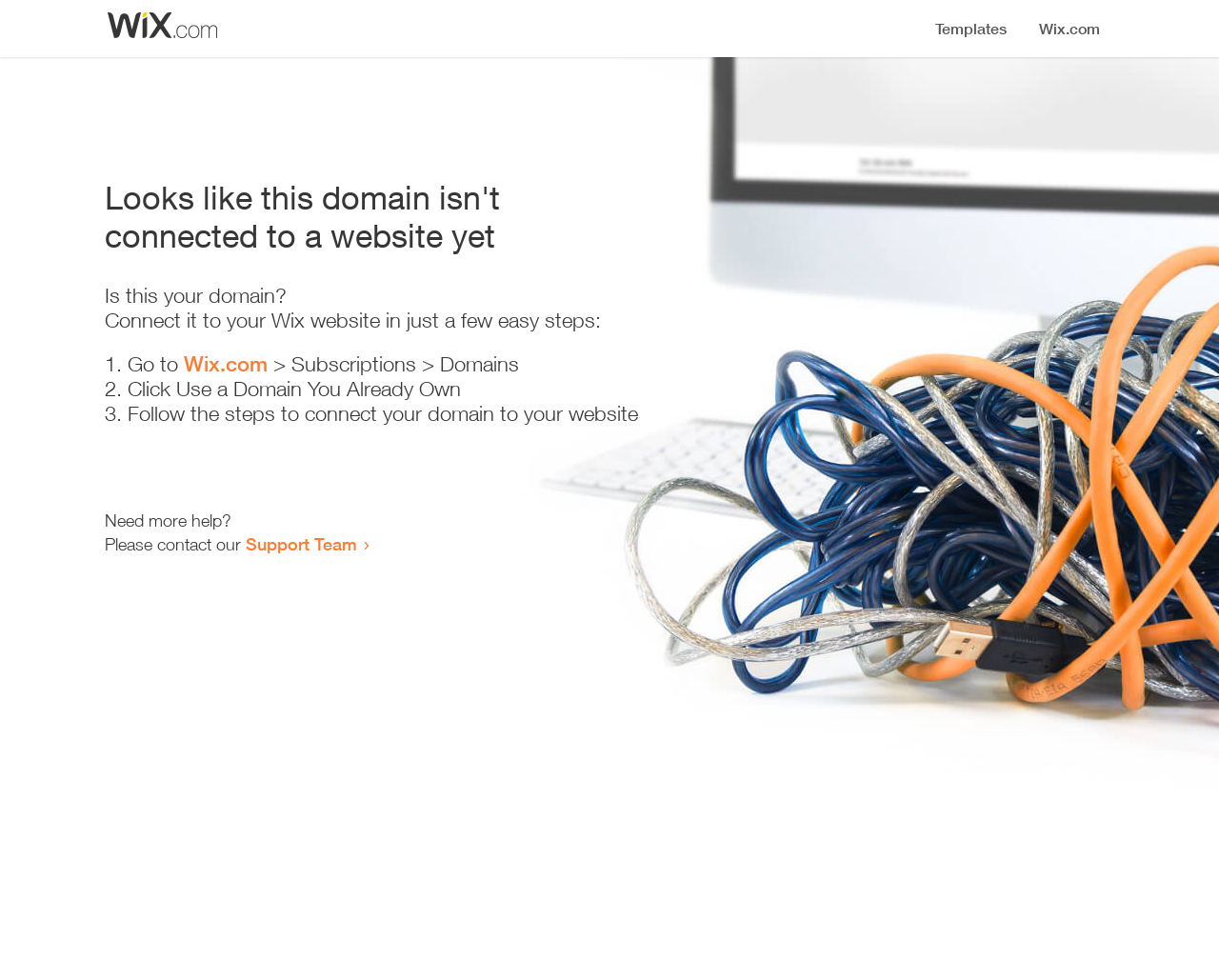Please provide a comprehensive response to the question below by analyzing the image: 
What is the purpose of this webpage?

I inferred the purpose of the webpage by analyzing the content and structure of the webpage. The heading and static text elements suggest that the webpage is providing instructions to users on how to connect their domain to a Wix website.